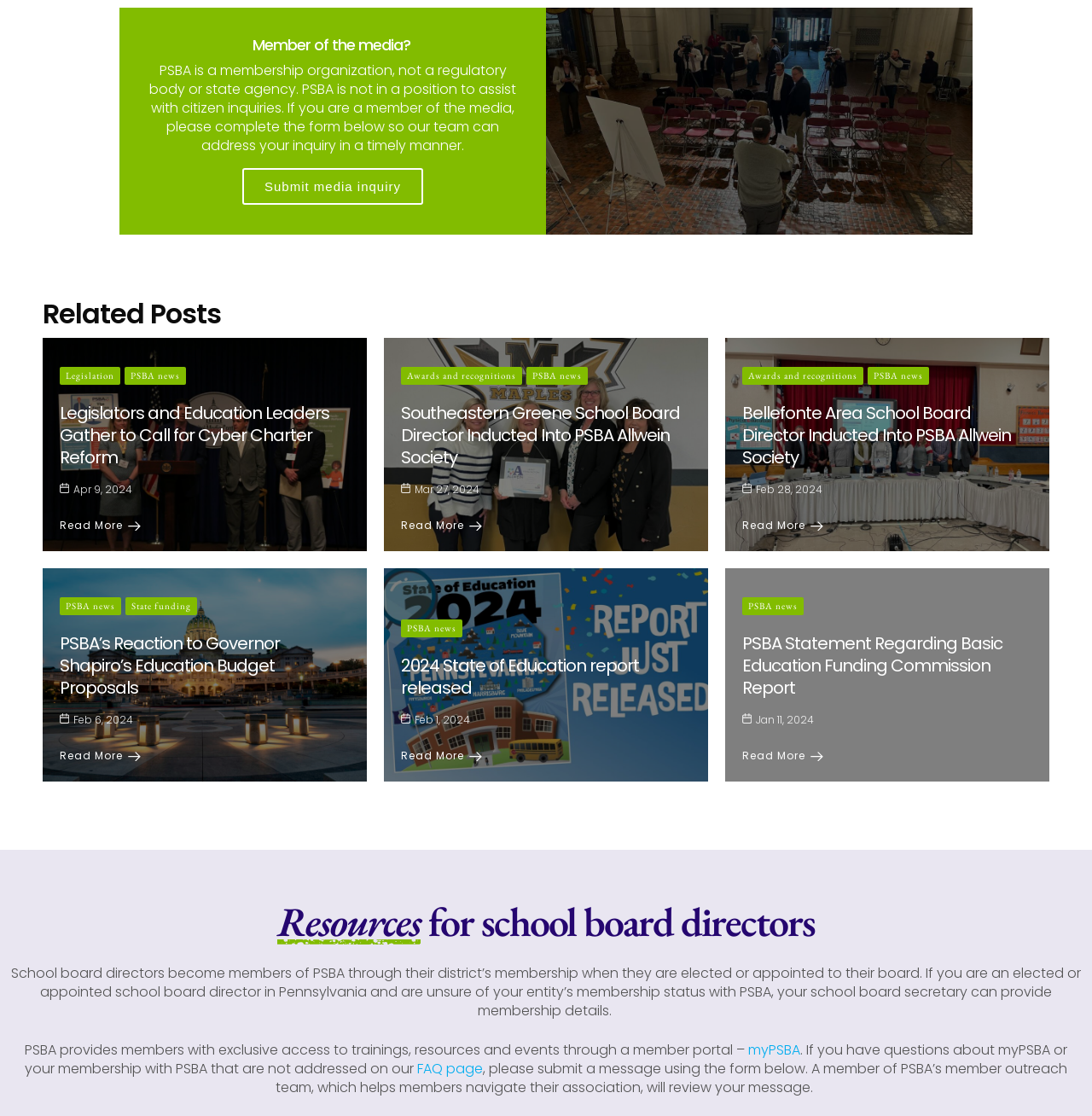Could you determine the bounding box coordinates of the clickable element to complete the instruction: "View PSBA news"? Provide the coordinates as four float numbers between 0 and 1, i.e., [left, top, right, bottom].

[0.482, 0.329, 0.538, 0.345]